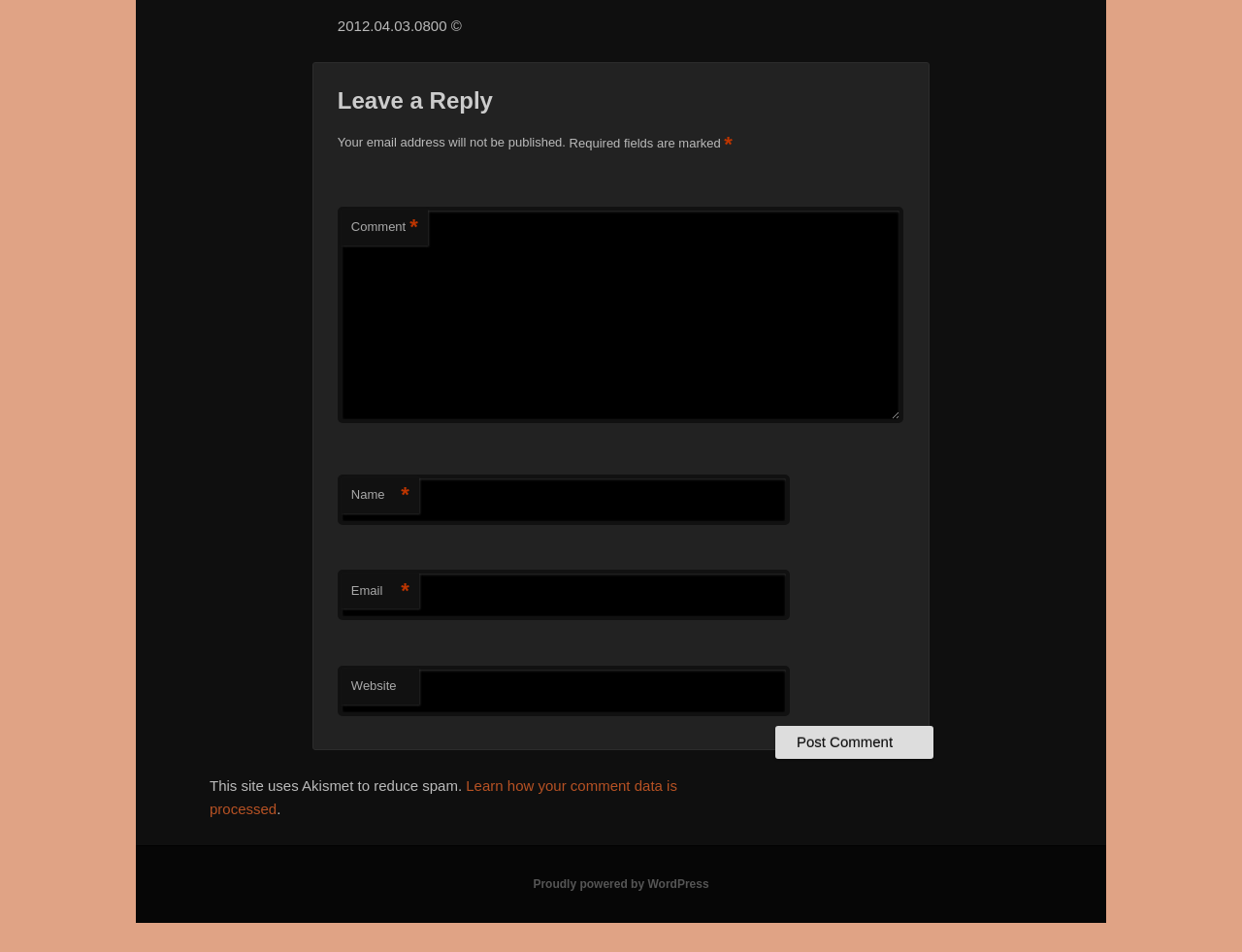Refer to the image and provide a thorough answer to this question:
What is the purpose of the 'Website' field?

The 'Website' field is not marked as required, unlike the 'Name' and 'Email' fields. This suggests that users can choose to provide their website URL, but it is not necessary to leave a comment.